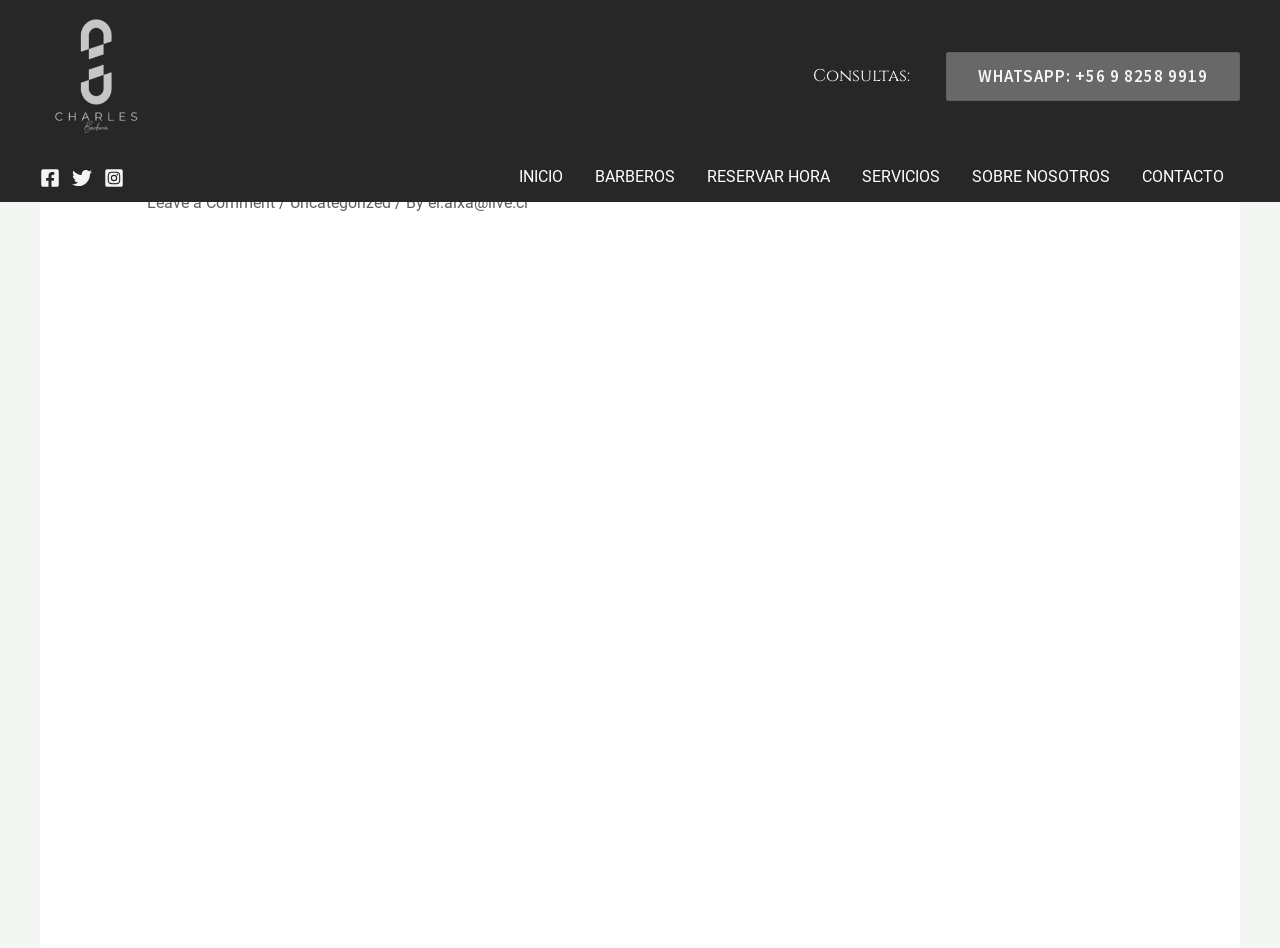Find the bounding box coordinates of the clickable region needed to perform the following instruction: "Visit the Facebook page". The coordinates should be provided as four float numbers between 0 and 1, i.e., [left, top, right, bottom].

[0.031, 0.177, 0.047, 0.198]